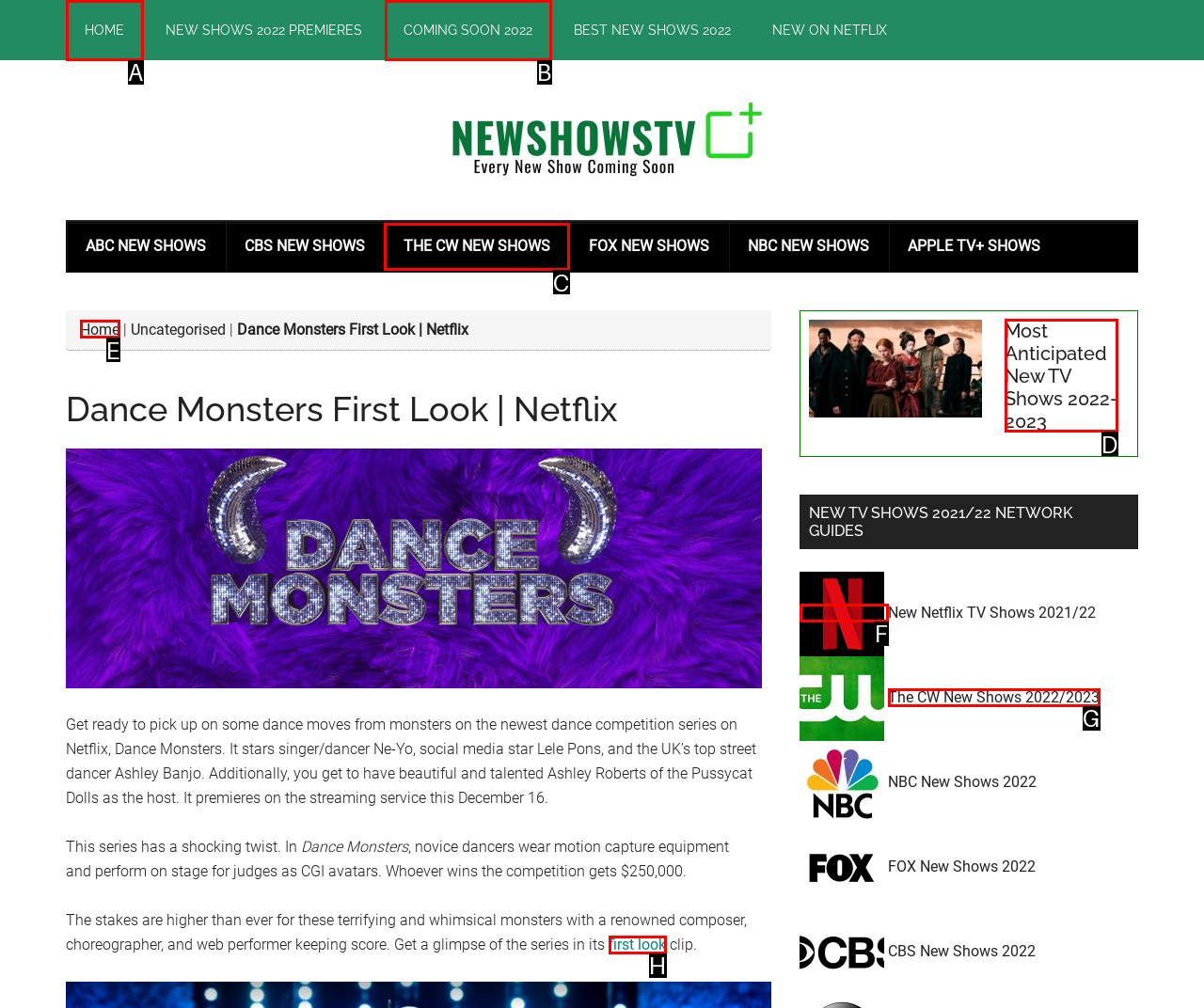Identify the letter of the UI element needed to carry out the task: Click on the 'HOME' link
Reply with the letter of the chosen option.

A